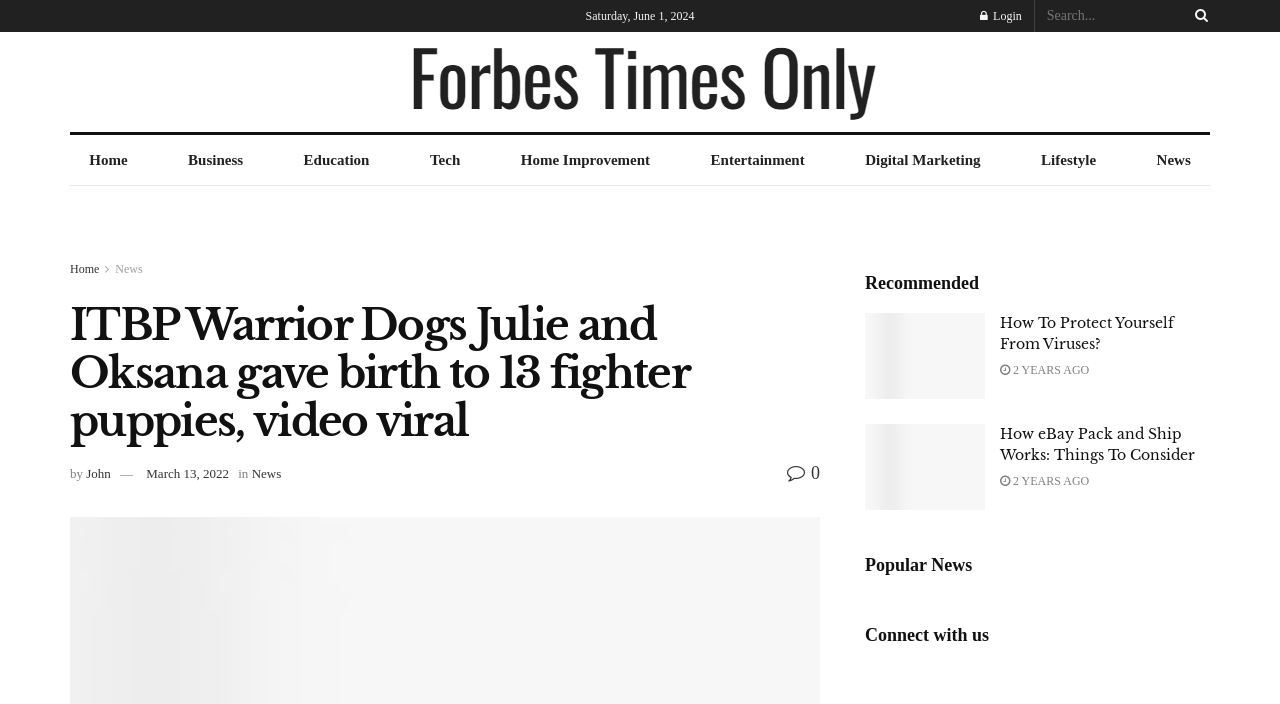From the element description: "2 years ago", extract the bounding box coordinates of the UI element. The coordinates should be expressed as four float numbers between 0 and 1, in the order [left, top, right, bottom].

[0.781, 0.674, 0.851, 0.693]